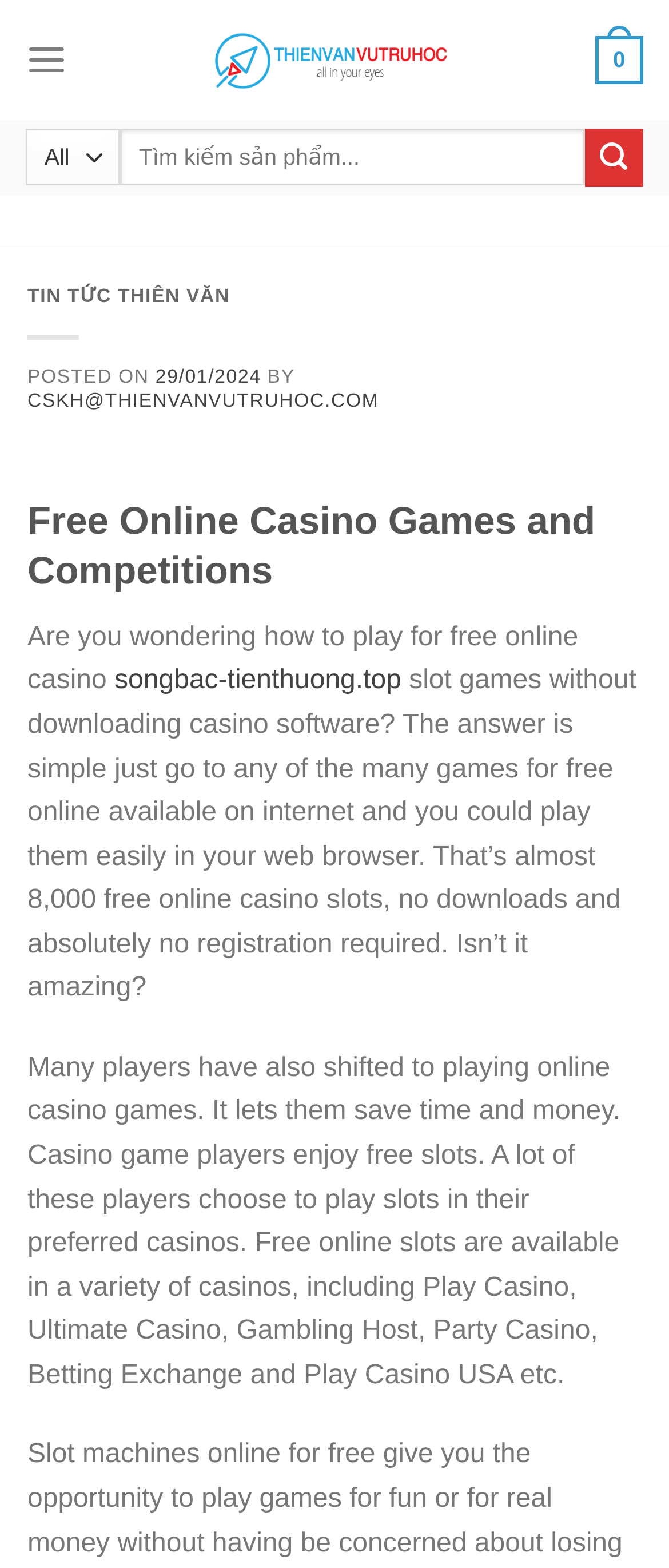What is the date of the posted news?
Please provide a single word or phrase based on the screenshot.

29/01/2024